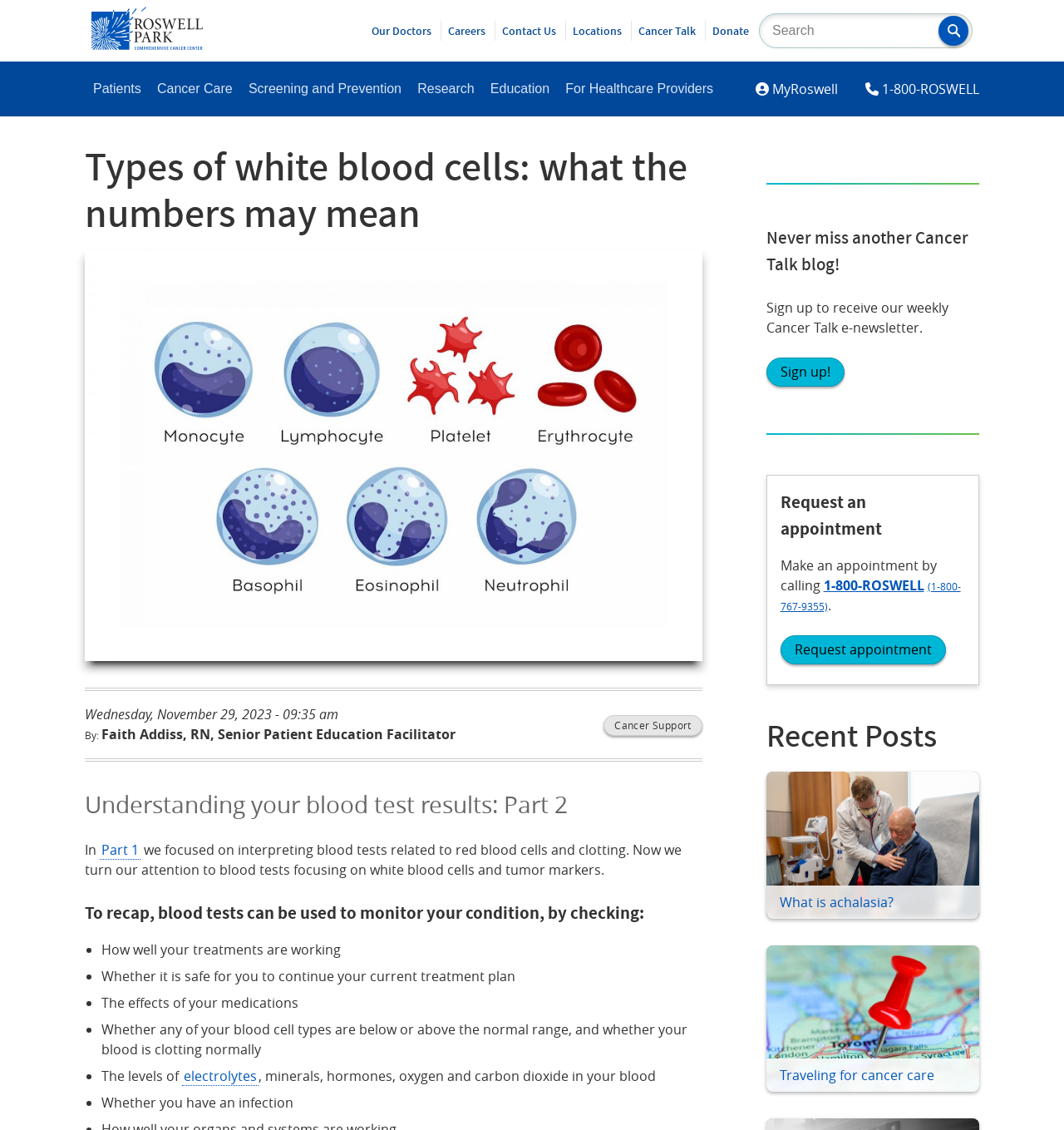Please determine the bounding box coordinates of the clickable area required to carry out the following instruction: "Read Cancer Support". The coordinates must be four float numbers between 0 and 1, represented as [left, top, right, bottom].

[0.567, 0.633, 0.66, 0.651]